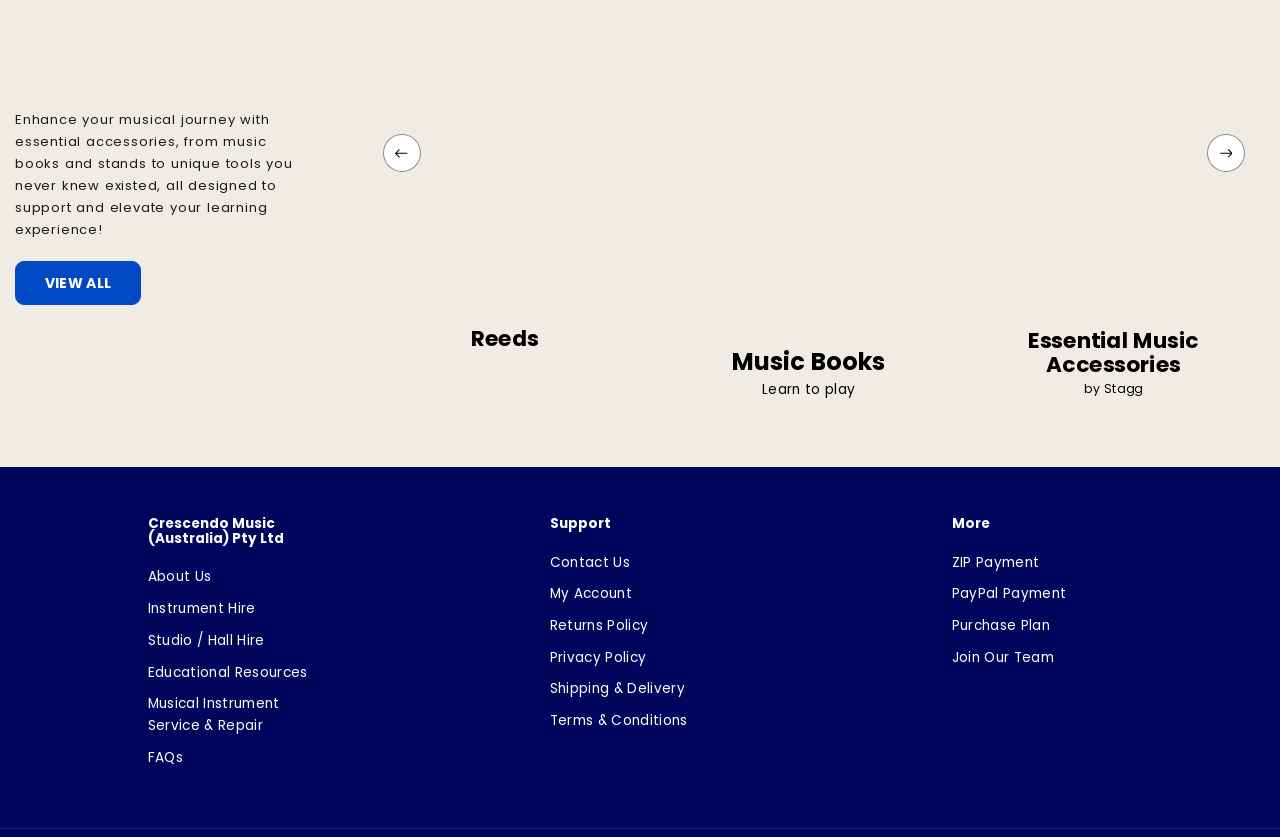Please mark the bounding box coordinates of the area that should be clicked to carry out the instruction: "View all music collections".

[0.012, 0.311, 0.11, 0.364]